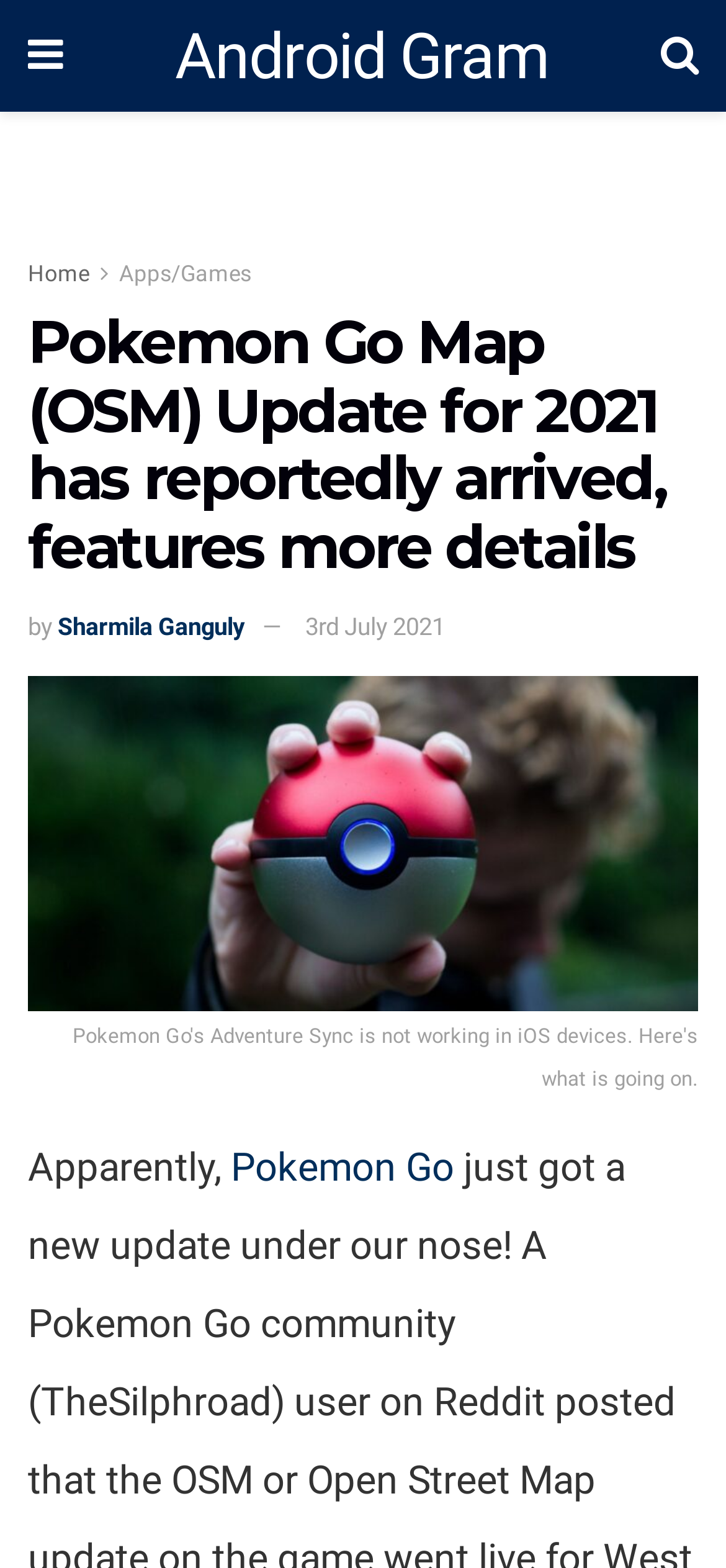From the webpage screenshot, predict the bounding box of the UI element that matches this description: "3rd July 2021".

[0.421, 0.39, 0.613, 0.408]